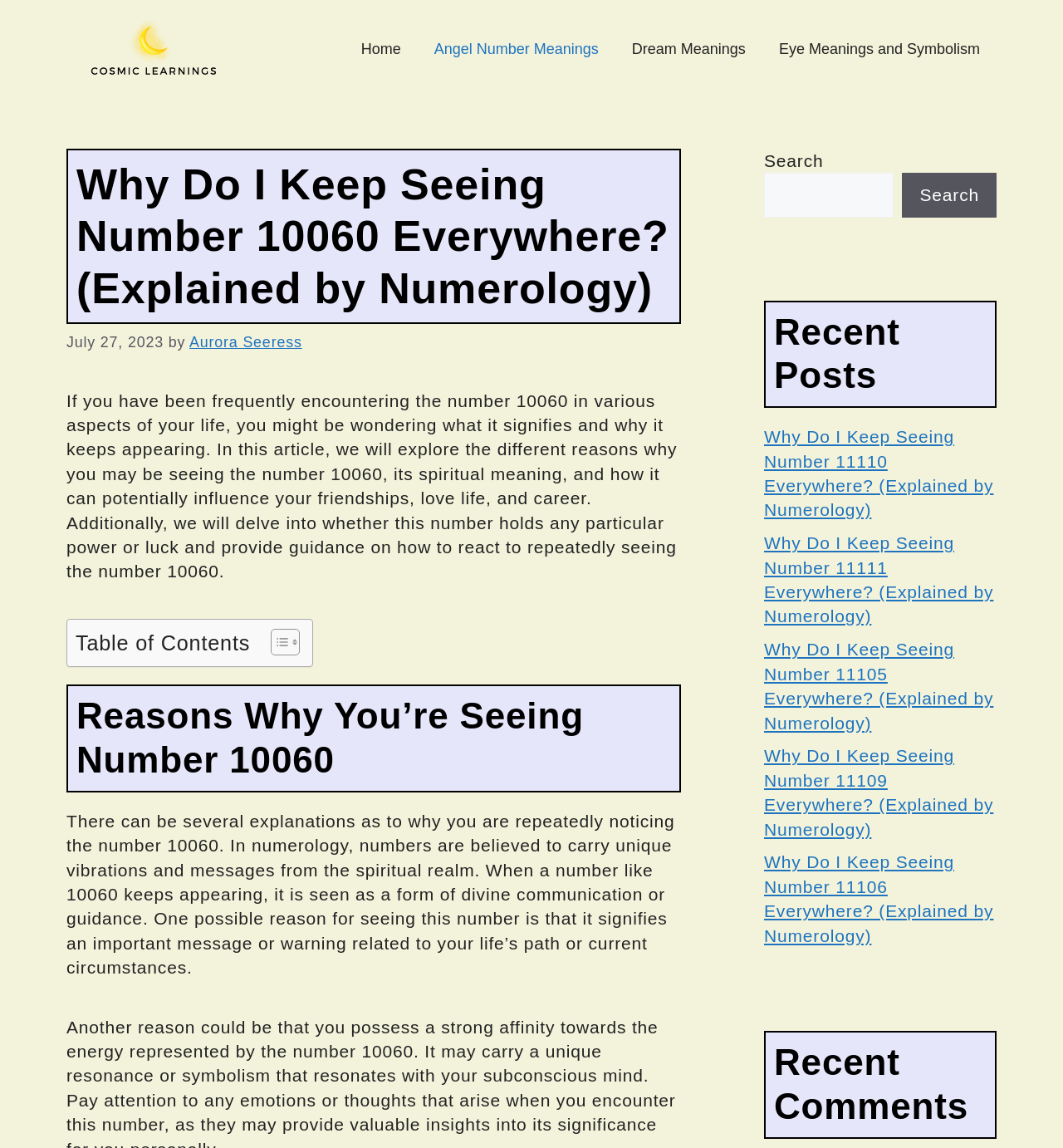Locate the bounding box coordinates of the element's region that should be clicked to carry out the following instruction: "Search for a topic". The coordinates need to be four float numbers between 0 and 1, i.e., [left, top, right, bottom].

[0.719, 0.151, 0.841, 0.189]